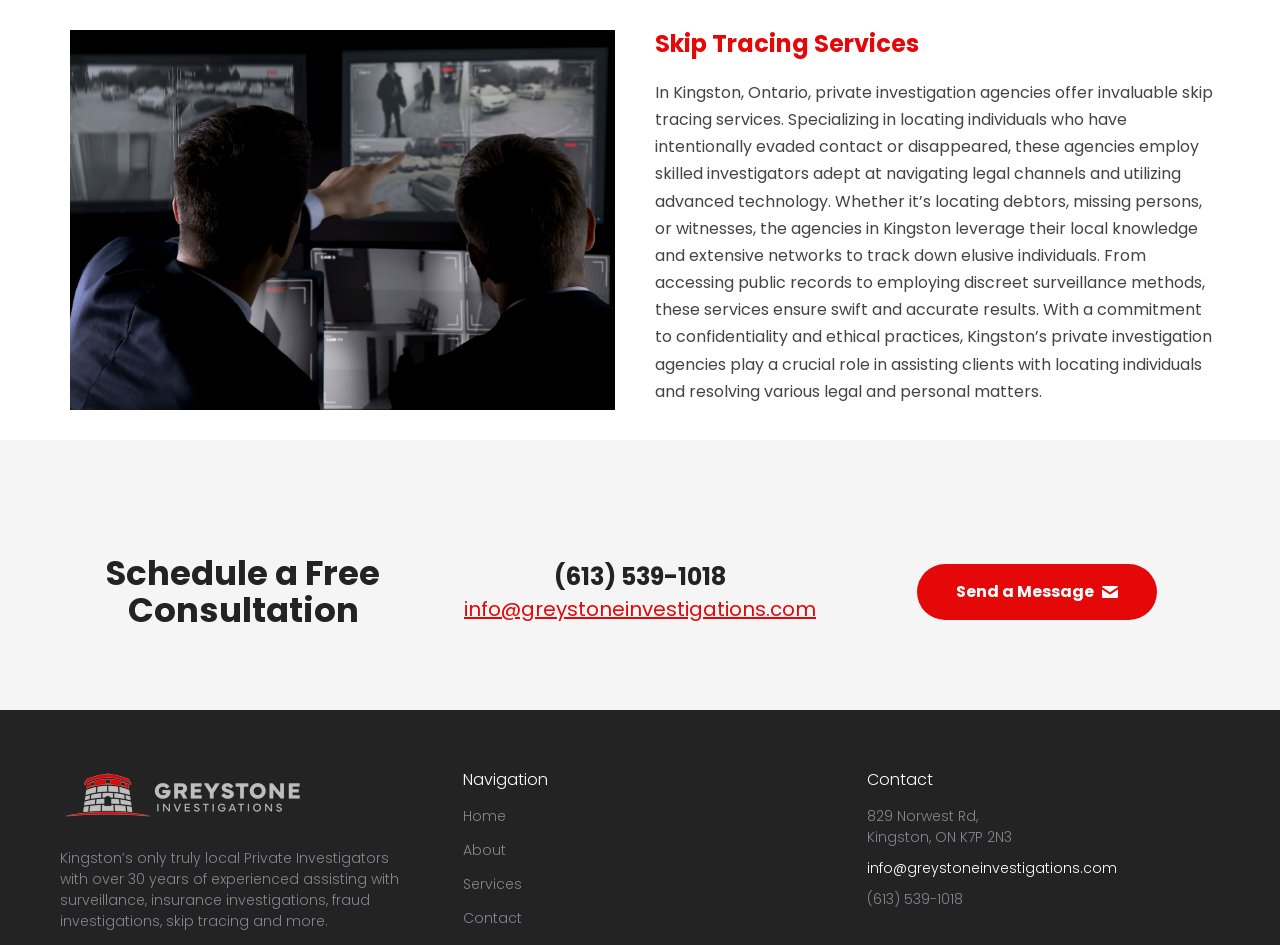Find the coordinates for the bounding box of the element with this description: "Send a Message".

[0.716, 0.597, 0.904, 0.657]